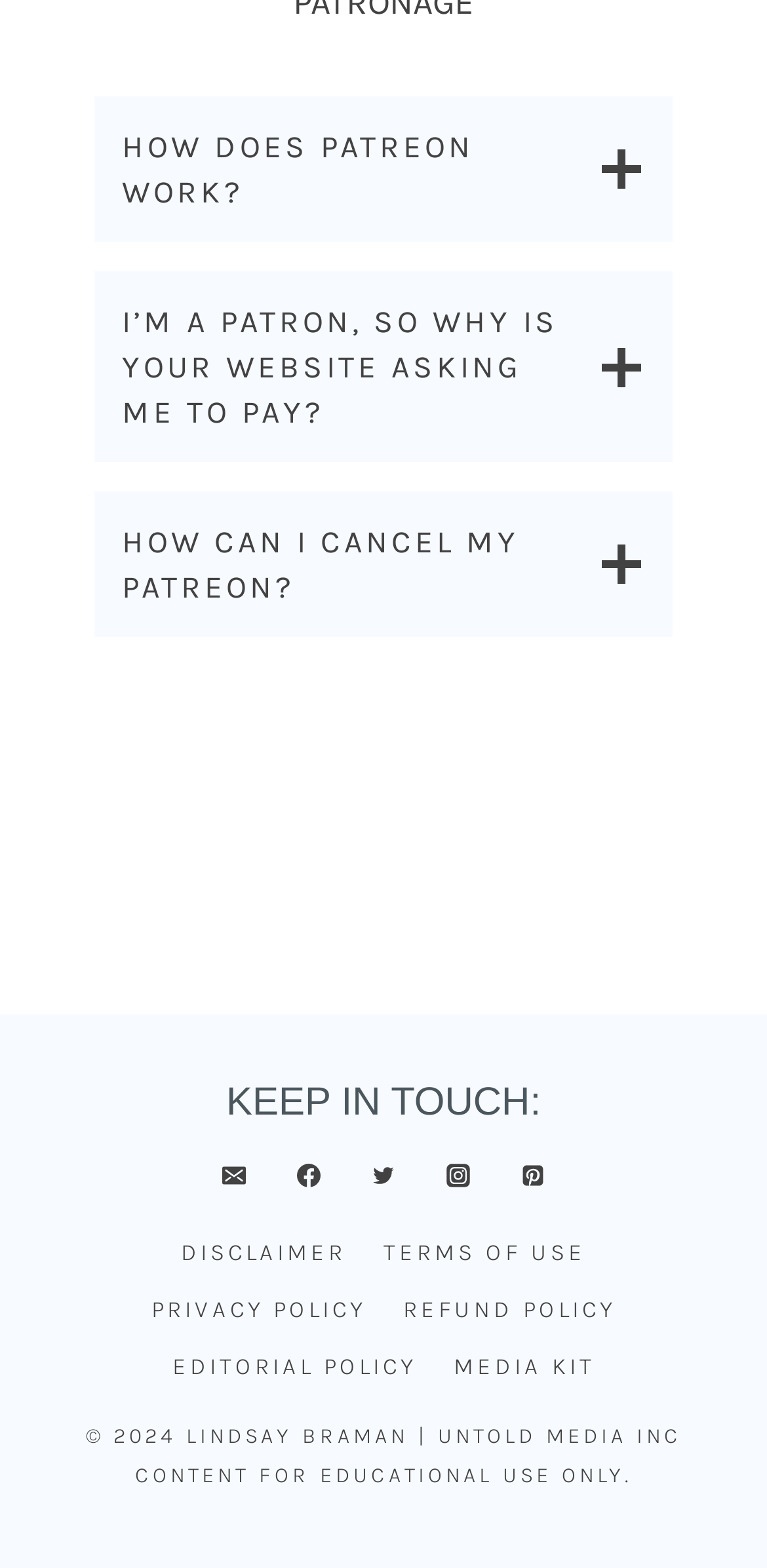From the webpage screenshot, predict the bounding box of the UI element that matches this description: "aria-label="Advertisement" name="aswift_2" title="Advertisement"".

None